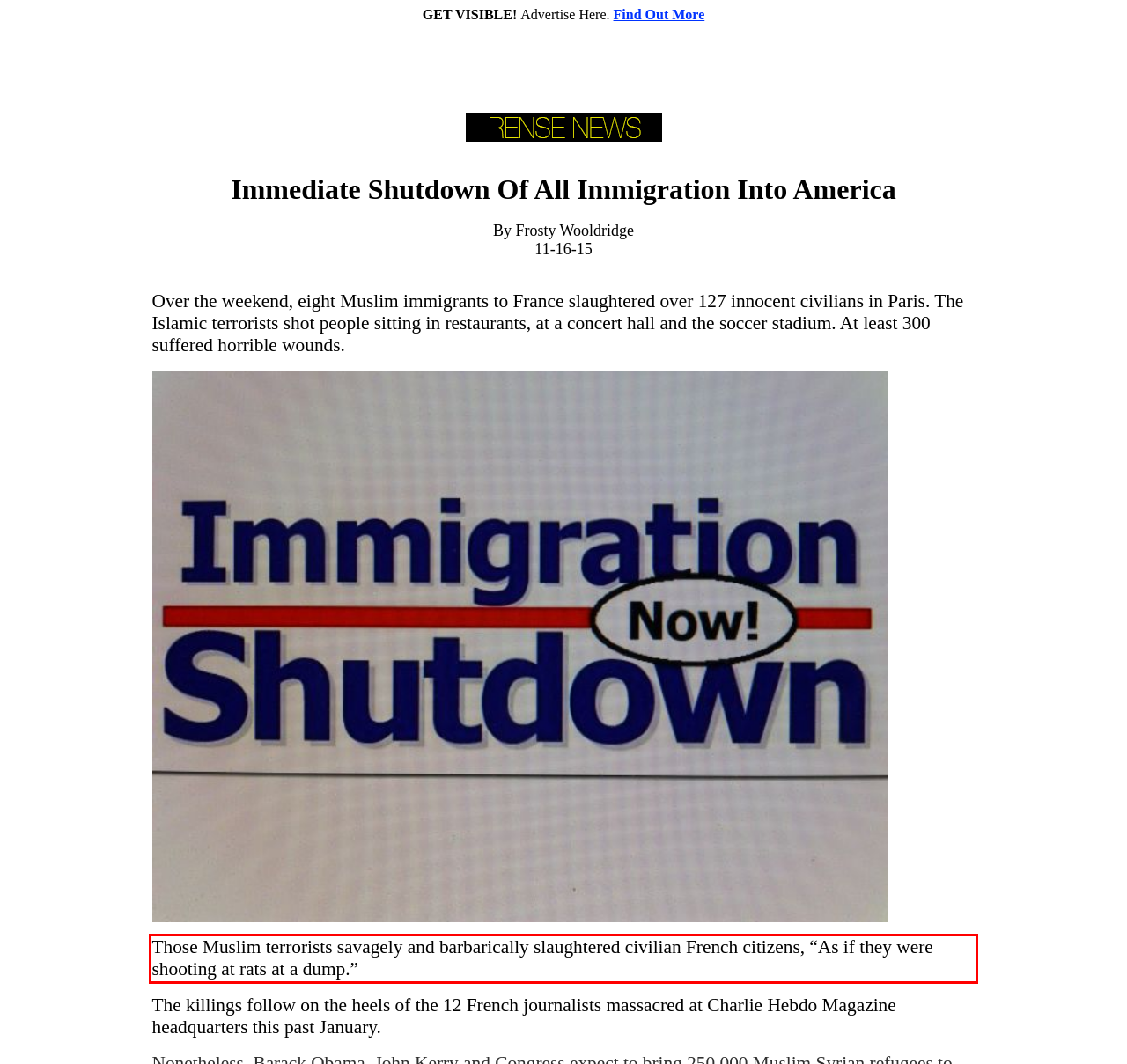Within the provided webpage screenshot, find the red rectangle bounding box and perform OCR to obtain the text content.

Those Muslim terrorists savagely and barbarically slaughtered civilian French citizens, “As if they were shooting at rats at a dump.”